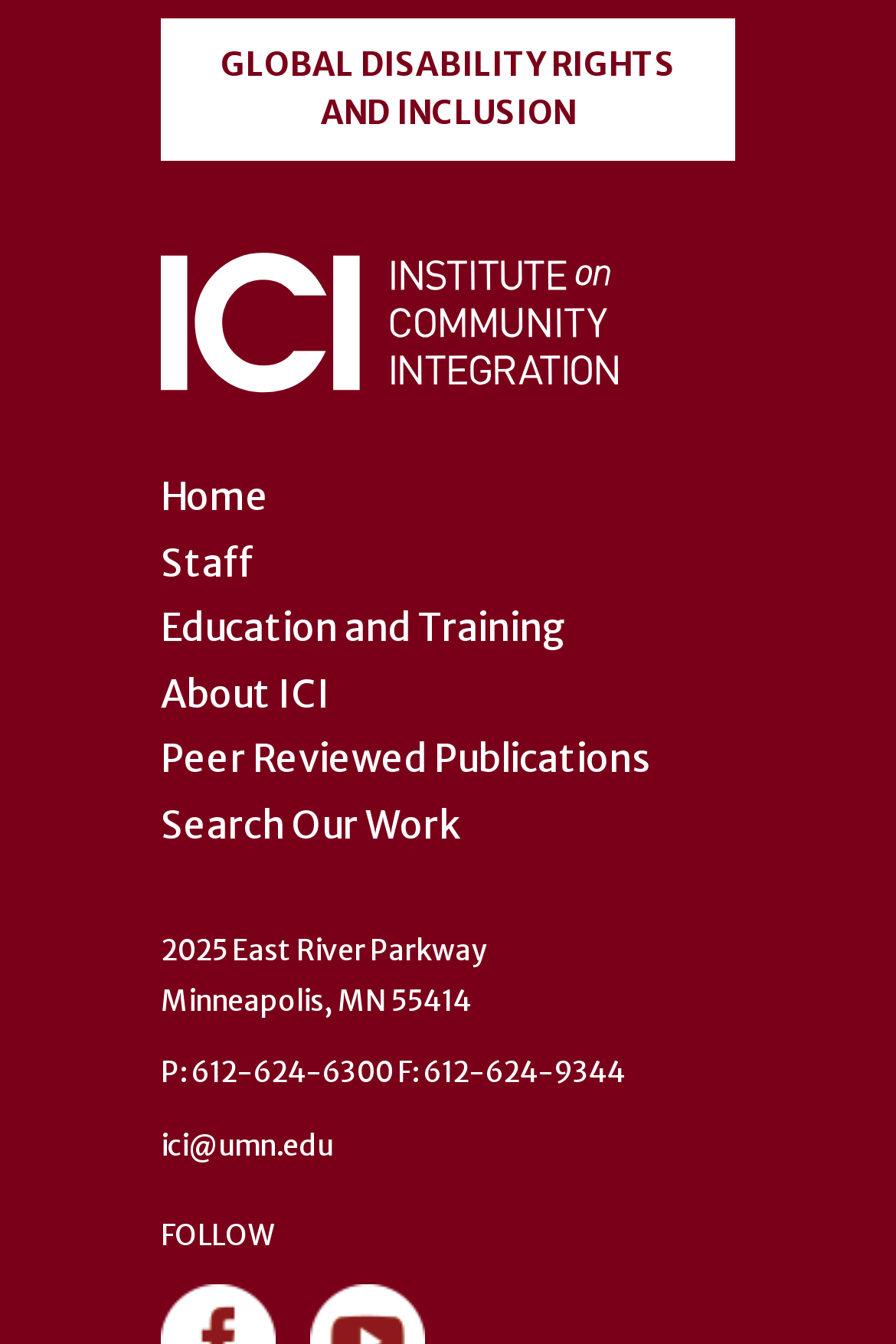What is the phone number of the institute?
Look at the image and answer the question using a single word or phrase.

612-624-6300